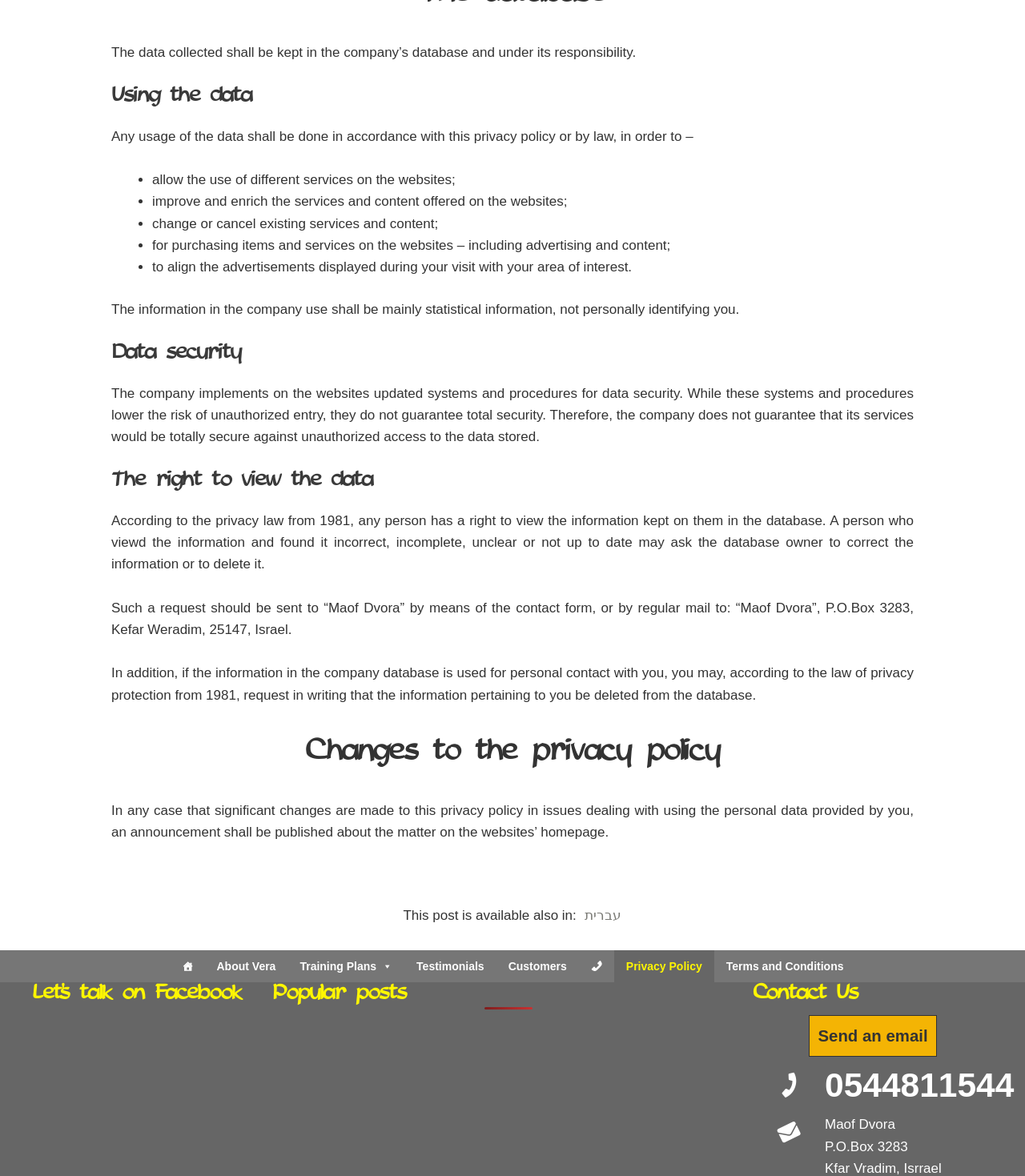Find the bounding box coordinates of the area that needs to be clicked in order to achieve the following instruction: "Enter a comment". The coordinates should be specified as four float numbers between 0 and 1, i.e., [left, top, right, bottom].

None